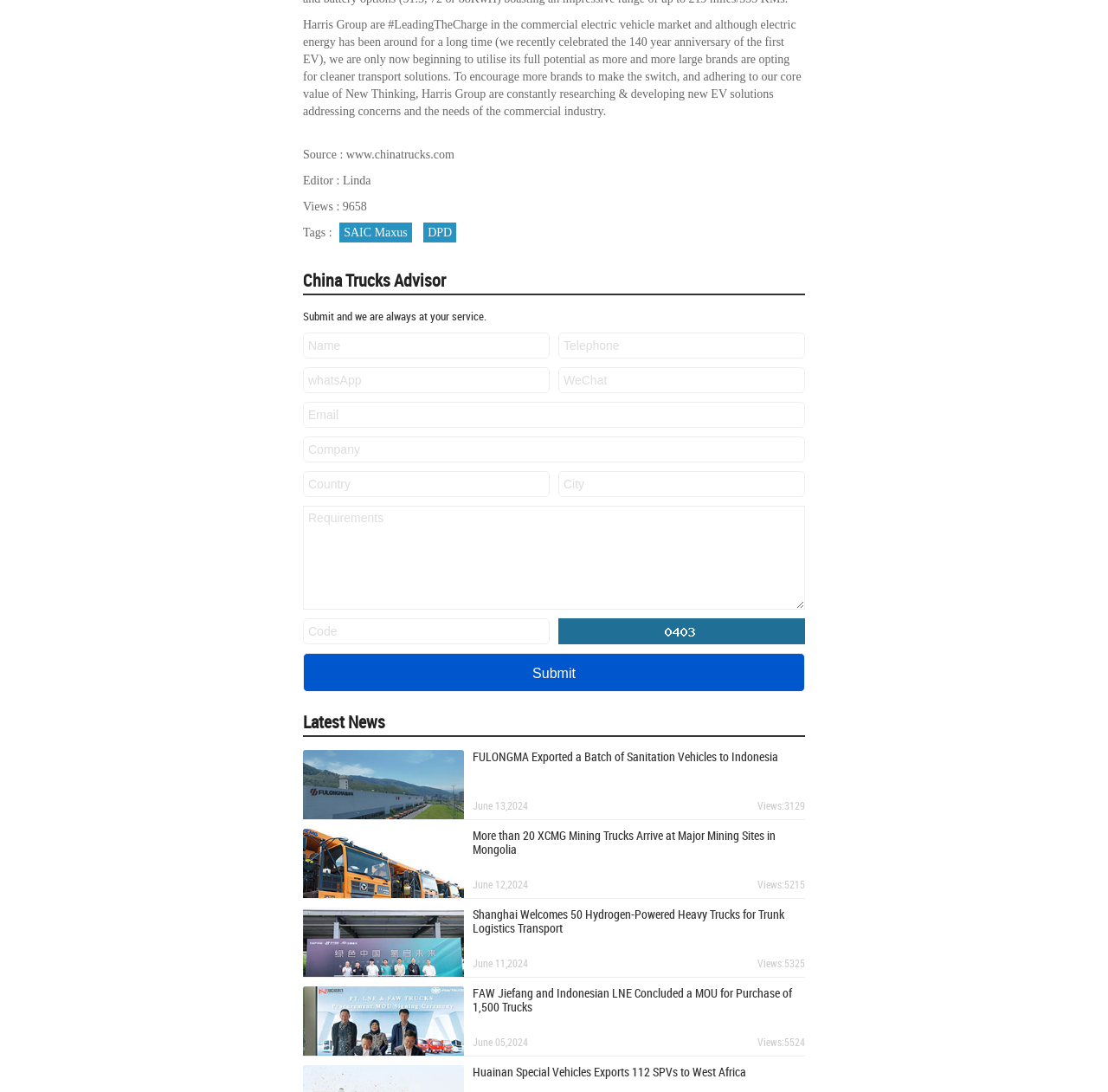What is the name of the company mentioned in the first paragraph?
Please provide a detailed answer to the question.

The first paragraph of the webpage mentions 'Harris Group are #LeadingTheCharge in the commercial electric vehicle market'. Therefore, the name of the company mentioned is Harris Group.